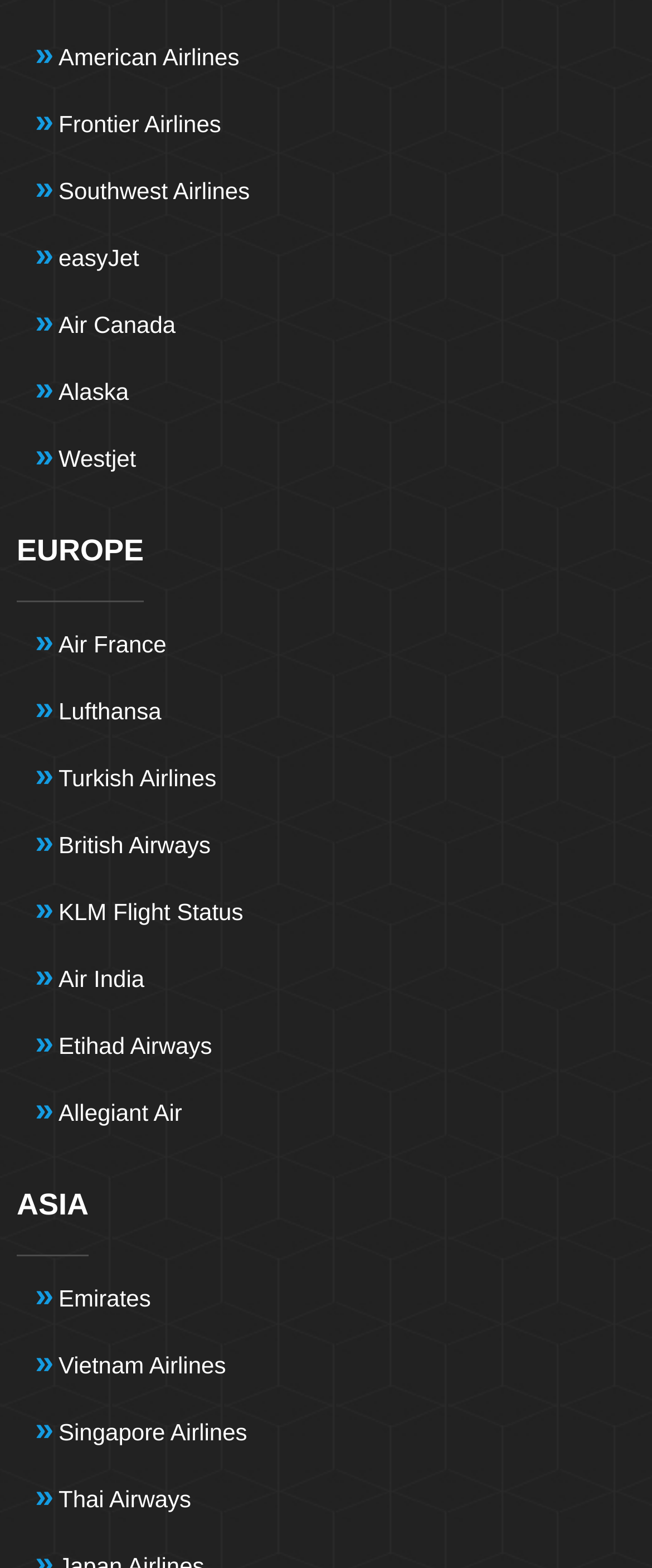What region is listed above the 'Air France' link?
Using the image provided, answer with just one word or phrase.

EUROPE